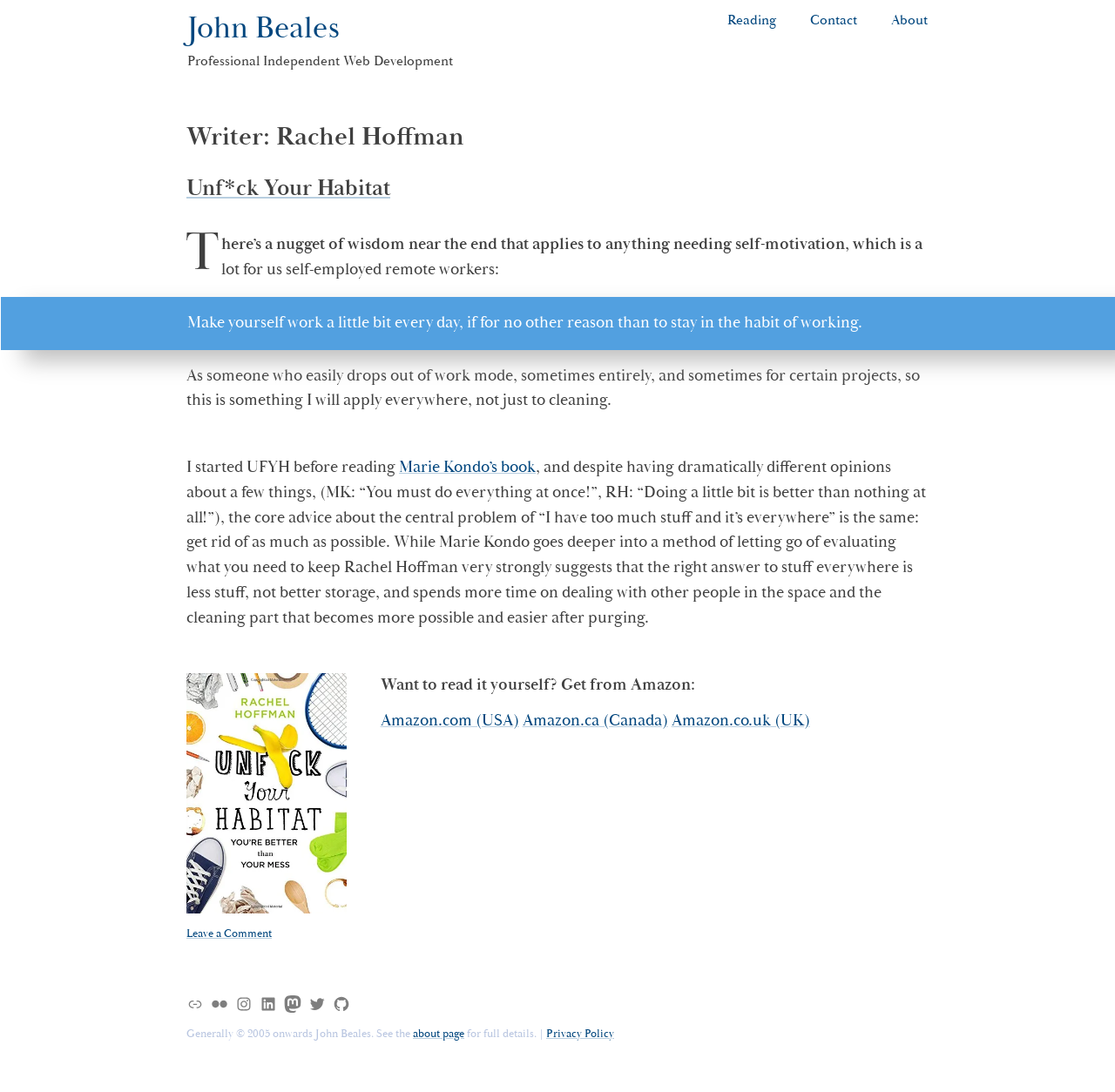Identify the bounding box coordinates for the region of the element that should be clicked to carry out the instruction: "Leave a comment on the article". The bounding box coordinates should be four float numbers between 0 and 1, i.e., [left, top, right, bottom].

[0.167, 0.848, 0.244, 0.862]